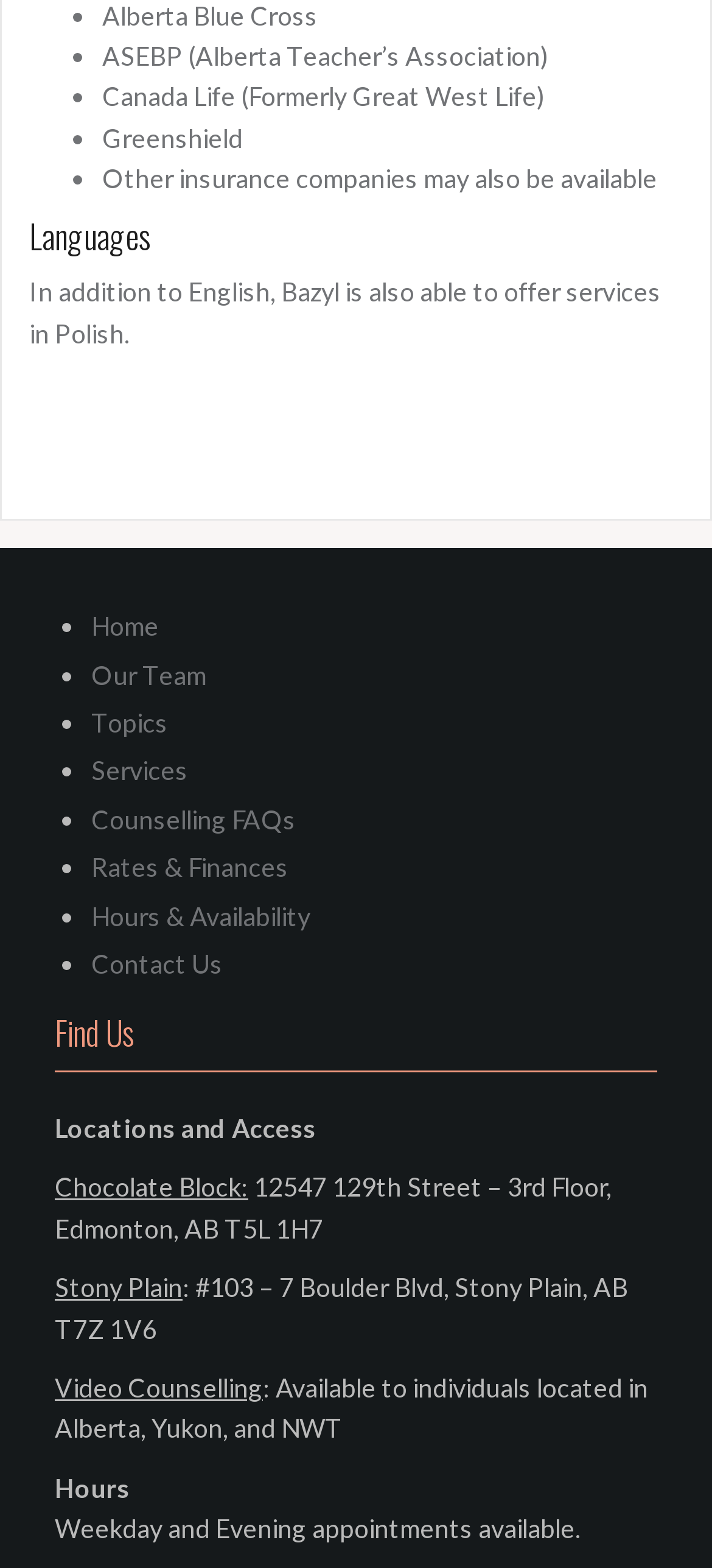Please determine the bounding box coordinates for the element with the description: "Our Team".

[0.128, 0.42, 0.29, 0.44]